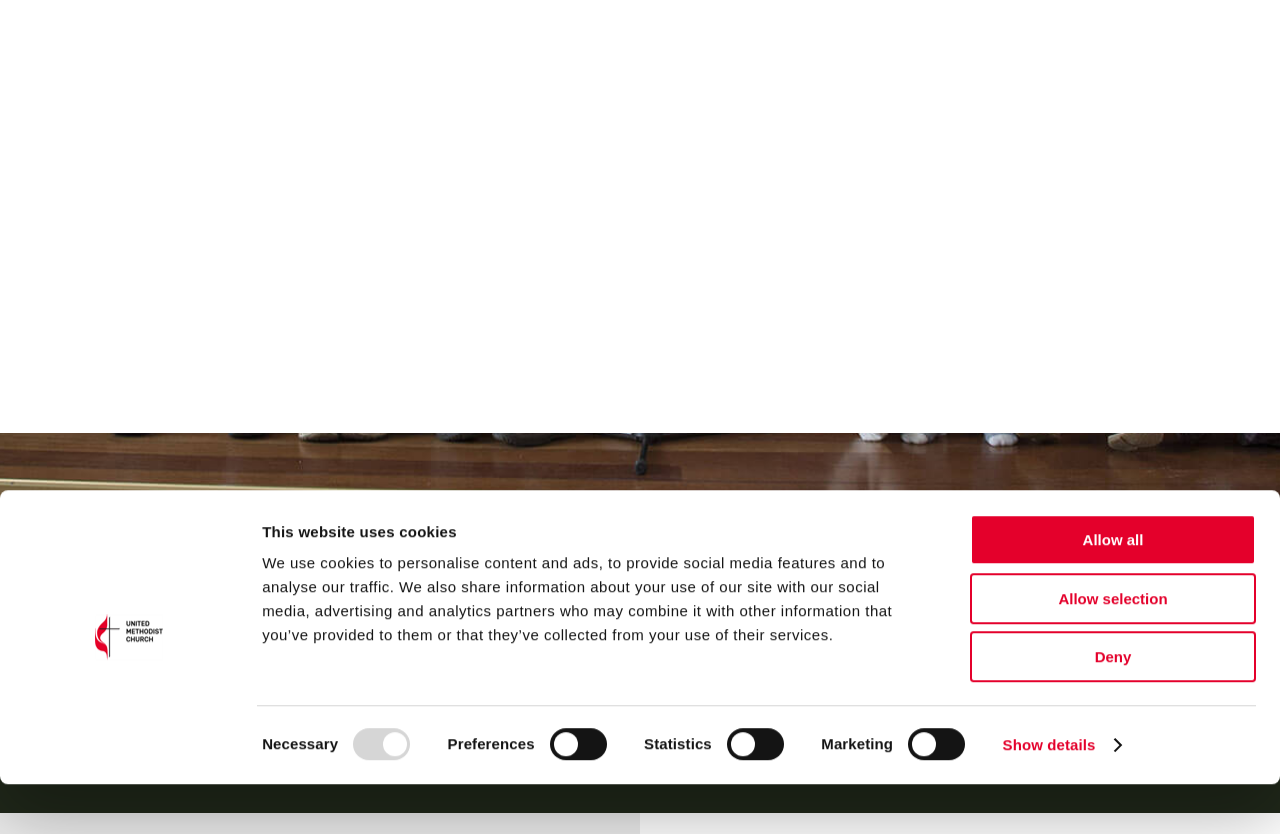Identify the bounding box coordinates for the UI element described by the following text: "Show details". Provide the coordinates as four float numbers between 0 and 1, in the format [left, top, right, bottom].

[0.783, 0.703, 0.876, 0.739]